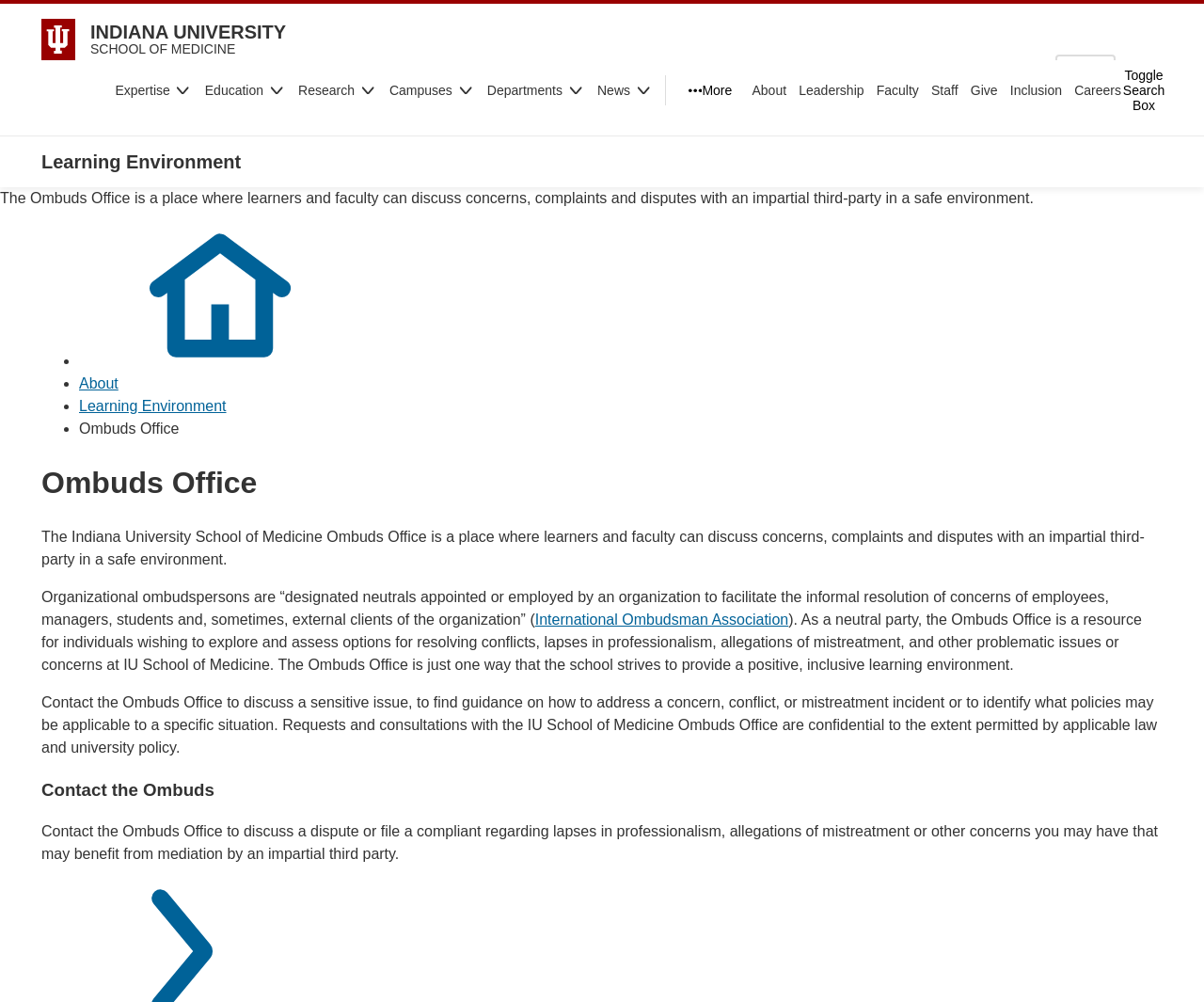What can individuals contact the Ombuds Office for?
Can you offer a detailed and complete answer to this question?

I found the answer by reading the paragraph that explains the services offered by the Ombuds Office, which includes discussing sensitive issues, finding guidance on how to address concerns, and identifying applicable policies.